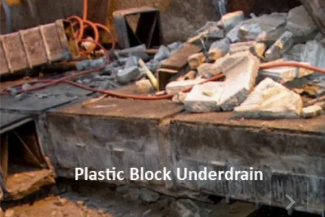From the details in the image, provide a thorough response to the question: What is scattered around the underdrain?

The rubble scattered around the underdrain includes rocks and pieces of concrete, indicating an ongoing construction or repair process.